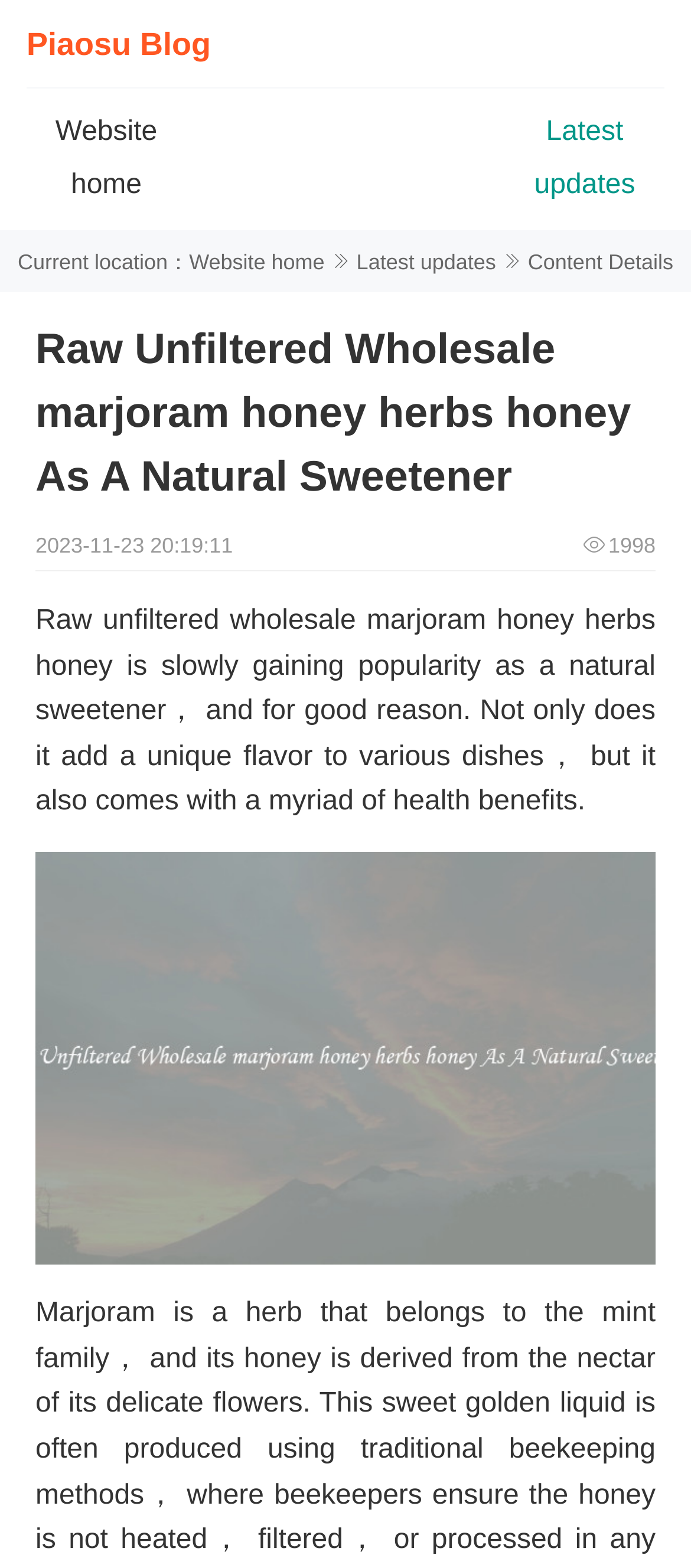Consider the image and give a detailed and elaborate answer to the question: 
What is the purpose of the article?

I inferred the purpose of the article by reading the static text element that says 'Raw unfiltered wholesale marjoram honey herbs honey is slowly gaining popularity as a natural sweetener， and for good reason. Not only does it add a unique flavor to various dishes， but it also comes with a myriad of health benefits.' This text suggests that the article is discussing the benefits and uses of marjoram honey as a natural sweetener.